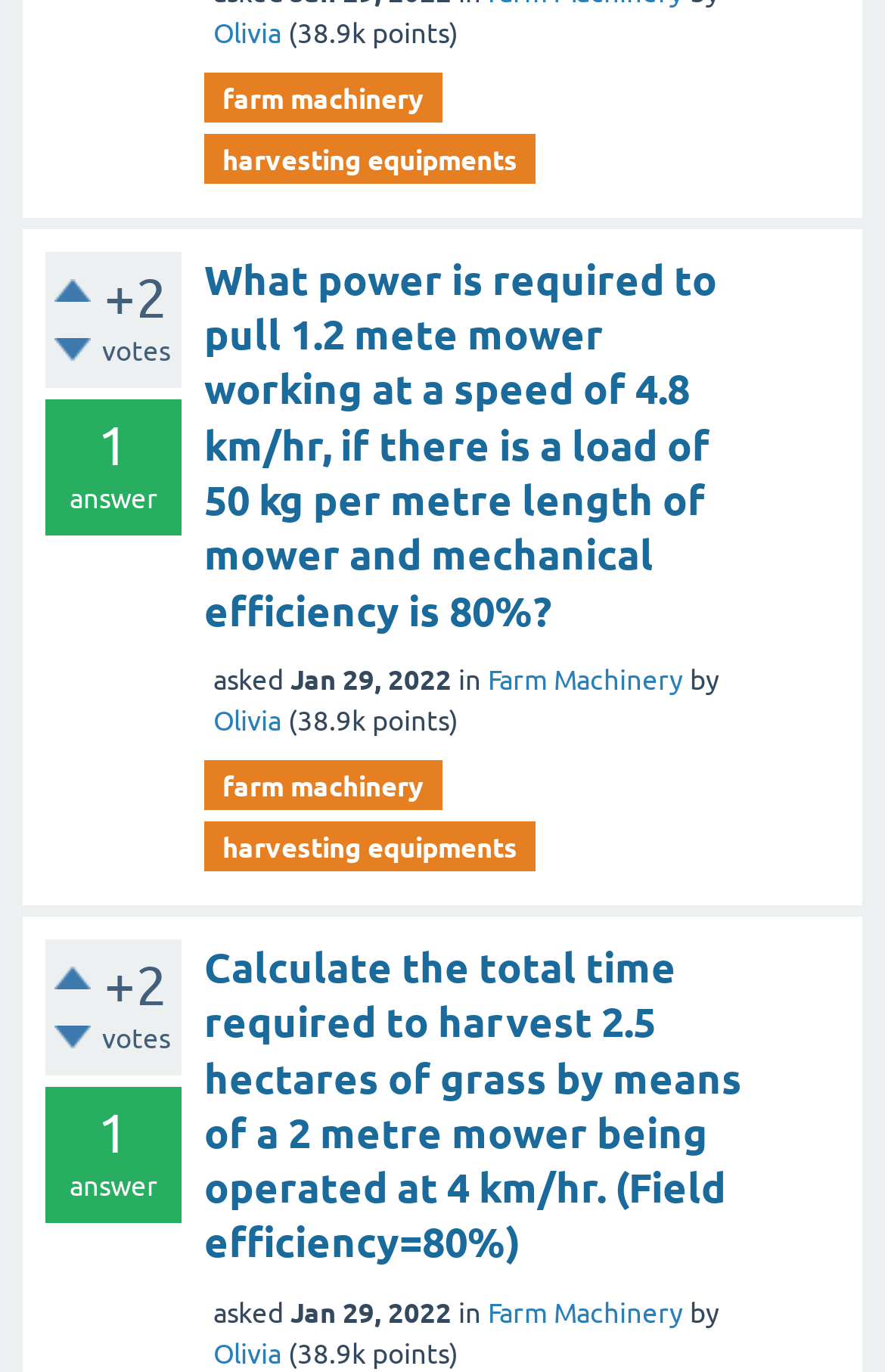Respond to the question below with a concise word or phrase:
When was the first question asked?

Jan 29, 2022